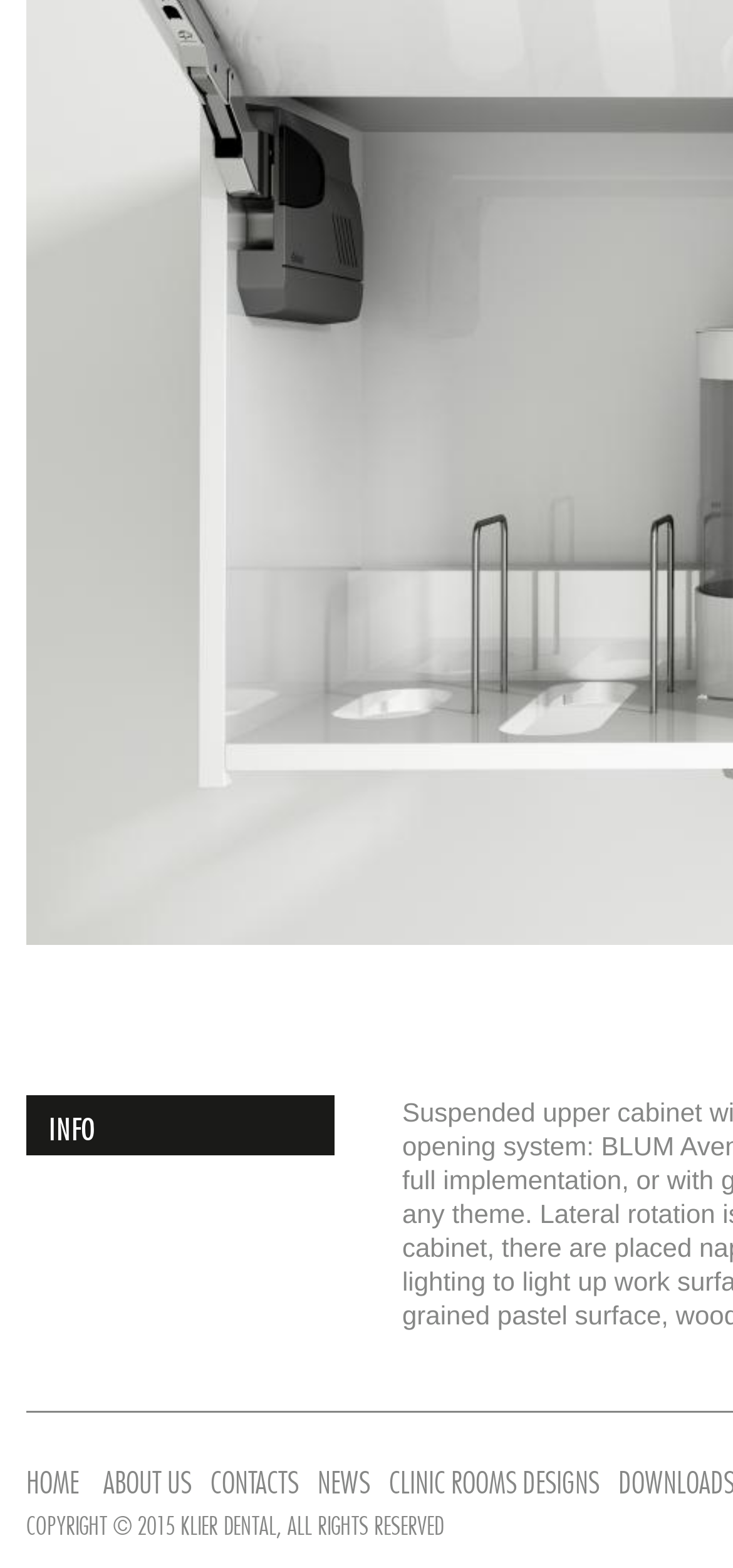From the element description Clinic rooms designs, predict the bounding box coordinates of the UI element. The coordinates must be specified in the format (top-left x, top-left y, bottom-right x, bottom-right y) and should be within the 0 to 1 range.

[0.531, 0.931, 0.844, 0.955]